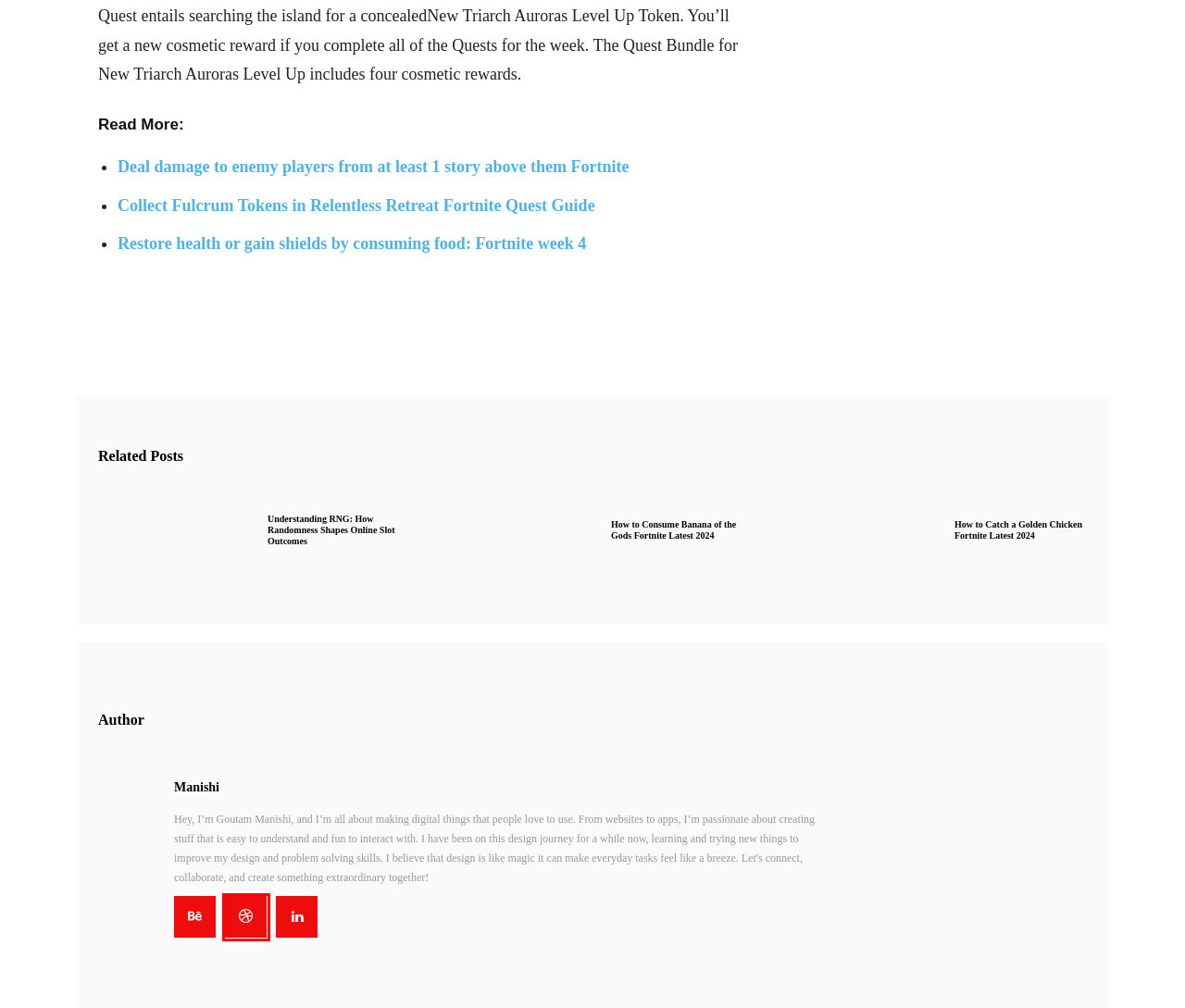A screenshot of a webpage is provided, featuring a red bounding box around a specific UI element. Identify the webpage description that most accurately reflects the new webpage after interacting with the selected element. Here are the candidates:
A. How To Get Wow Antique Bronze Bullion Latest 2024 | Gaming Acharya
B. Deal Damage To Enemy Players From At Least 1 Story Above Them Fortnite !#4  | Gaming Acharya
C. Restore Health Or Gain Shields By Consuming Food: Fortnite Week 4 Latest 2023! | Gaming Acharya
D. How To Damage Opponents With A Weapon That Has Modded Optics Fortnite 2024 | Gaming Acharya
E. Understanding RNG: How Randomness Shapes Online Slot Outcomes | Gaming Acharya
F. Goutam Manishi
G. Goutam Manishi | Dribbble
H. Collect Fulcrum Tokens In Relentless Retreat Fortnite Quest & Guide!1 | Gaming Acharya

G